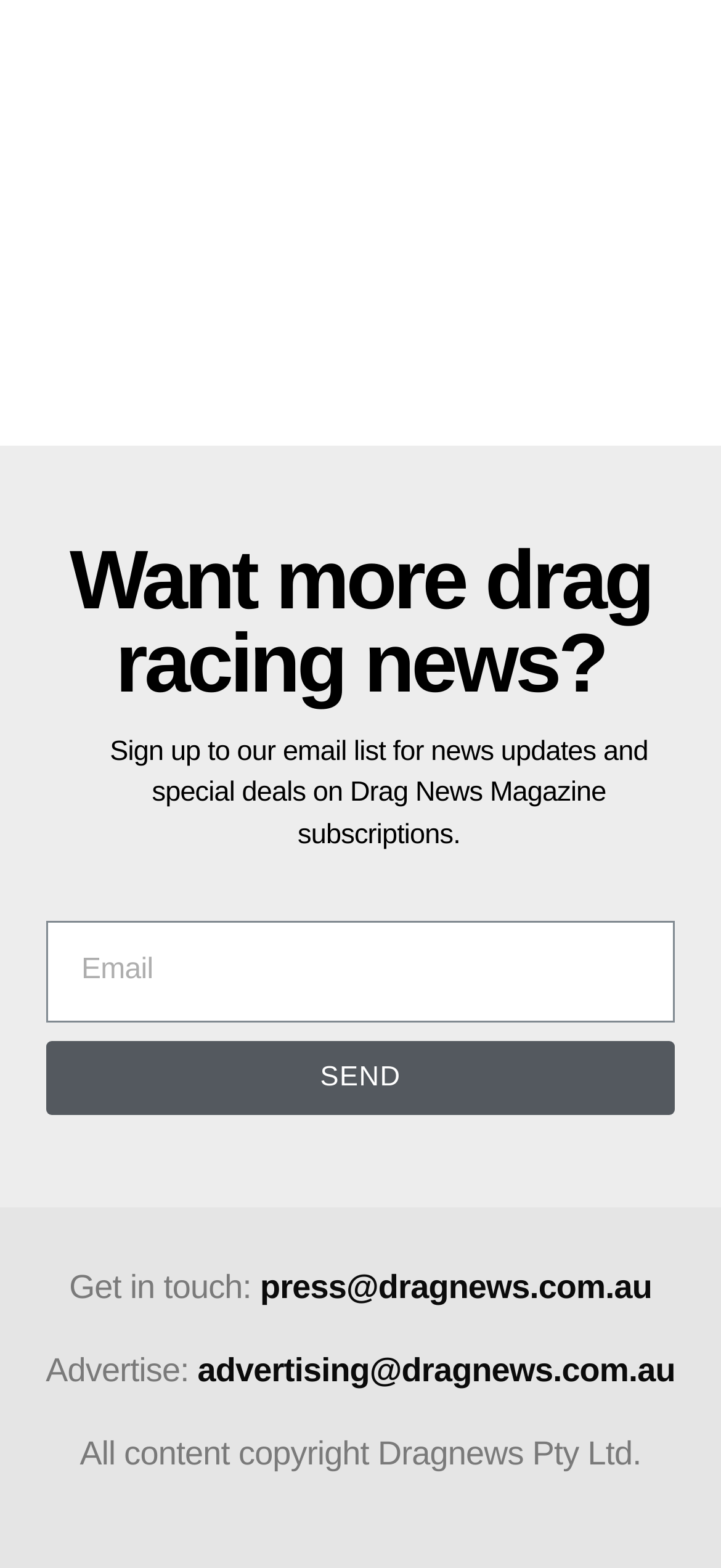Determine the bounding box of the UI component based on this description: "name="form_fields[email]" placeholder="Email"". The bounding box coordinates should be four float values between 0 and 1, i.e., [left, top, right, bottom].

[0.064, 0.587, 0.936, 0.652]